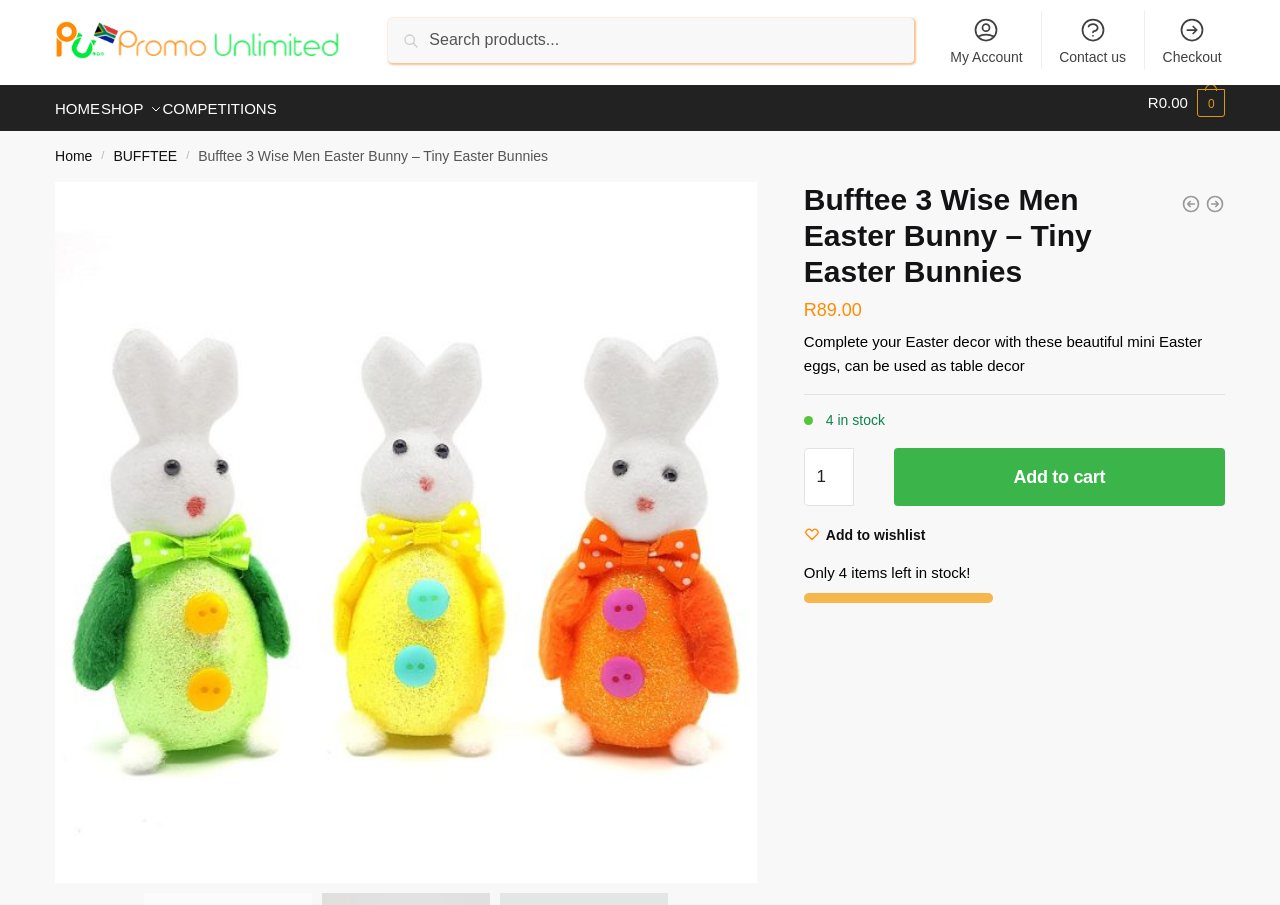Bounding box coordinates are specified in the format (top-left x, top-left y, bottom-right x, bottom-right y). All values are floating point numbers bounded between 0 and 1. Please provide the bounding box coordinate of the region this sentence describes: Checkout

[0.899, 0.012, 0.964, 0.076]